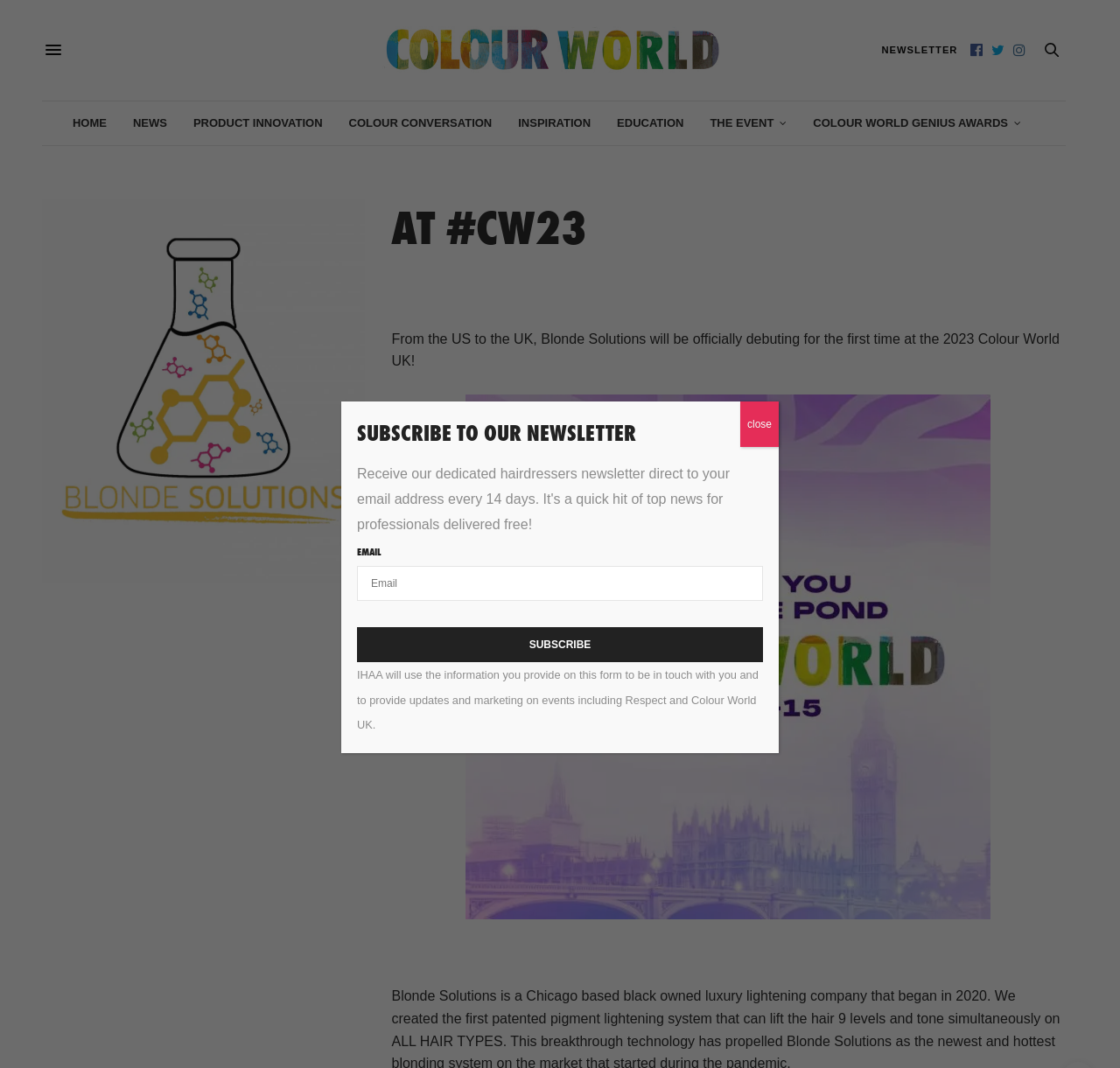Answer succinctly with a single word or phrase:
What is the type of company that Blonde Solutions is?

Luxury lightening company